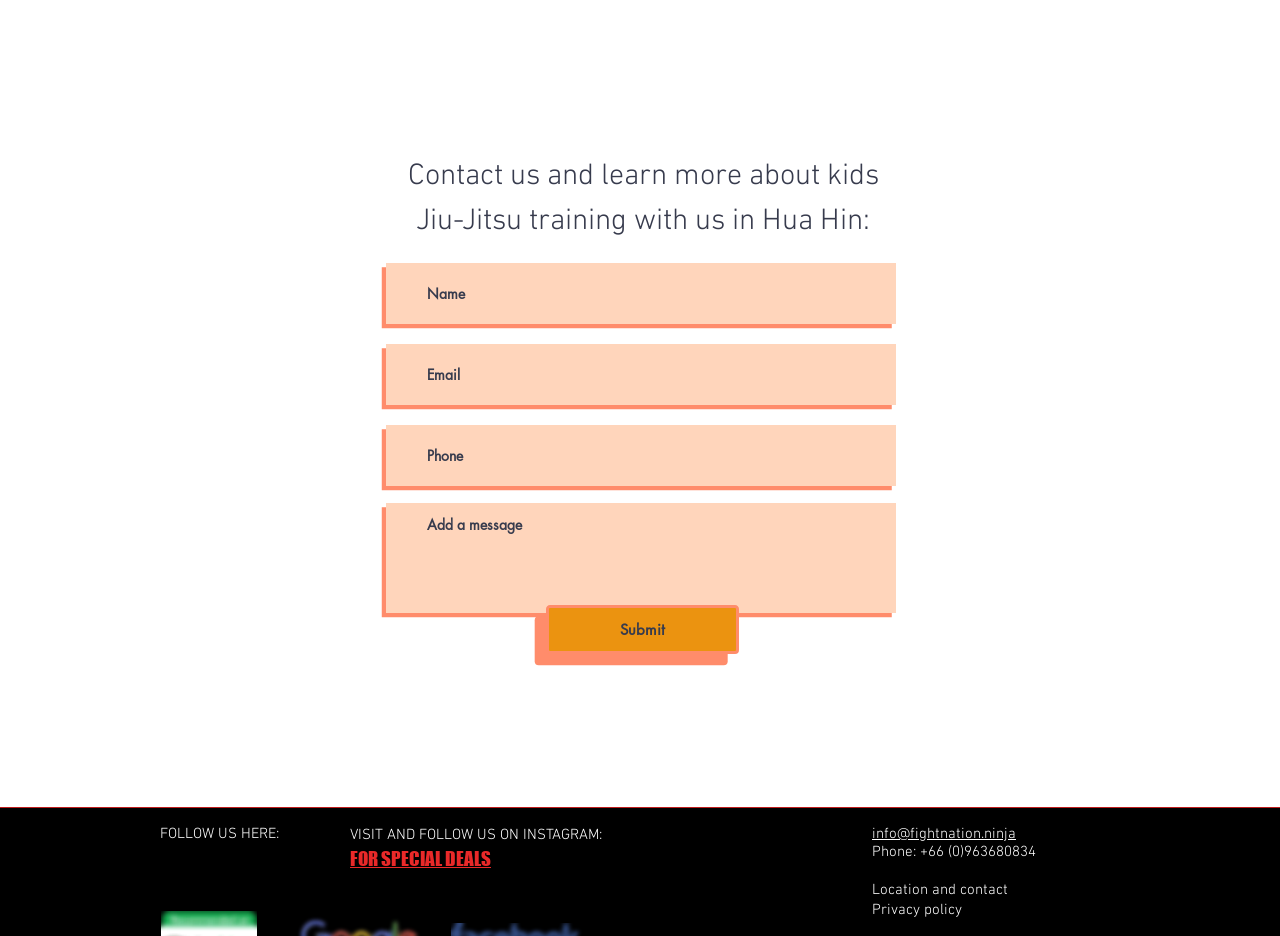How can users follow the organization on social media?
Based on the screenshot, respond with a single word or phrase.

Through Facebook, YouTube, Twitter, Instagram